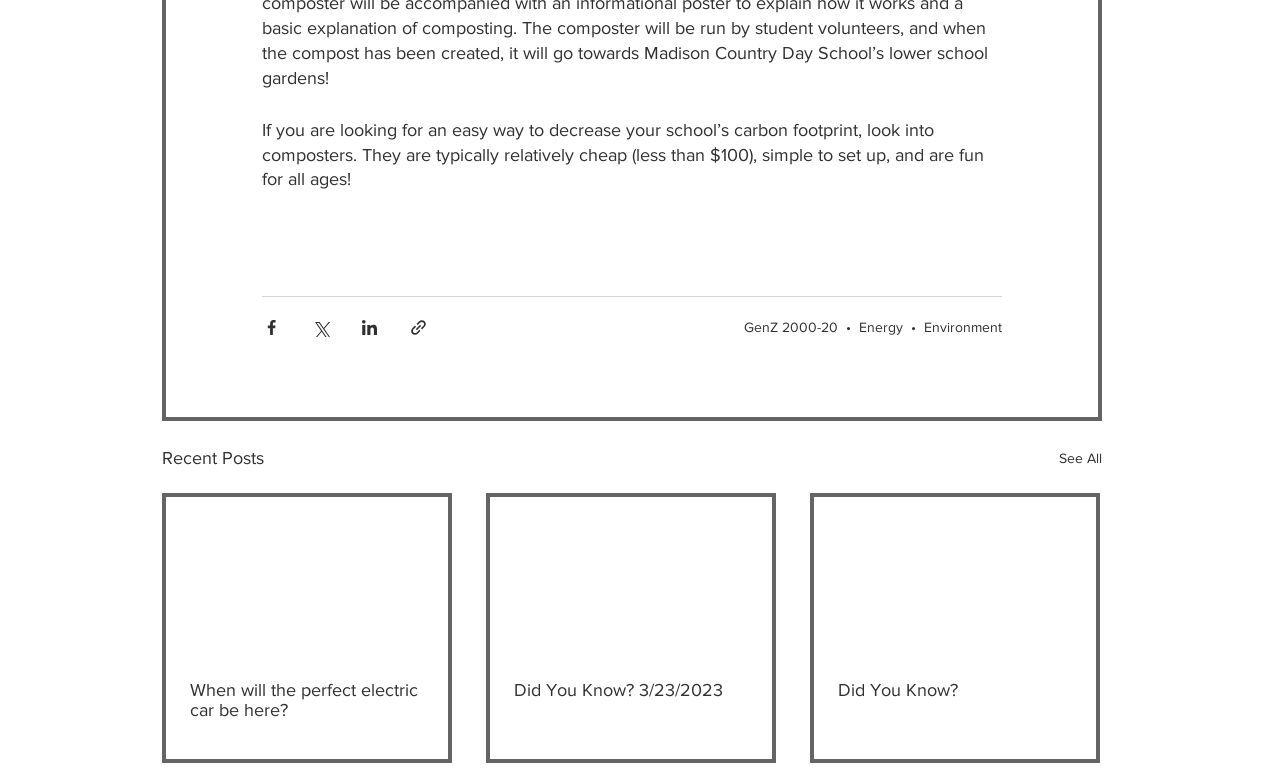Determine the bounding box coordinates of the clickable element to achieve the following action: 'View all recent posts'. Provide the coordinates as four float values between 0 and 1, formatted as [left, top, right, bottom].

[0.827, 0.568, 0.861, 0.605]